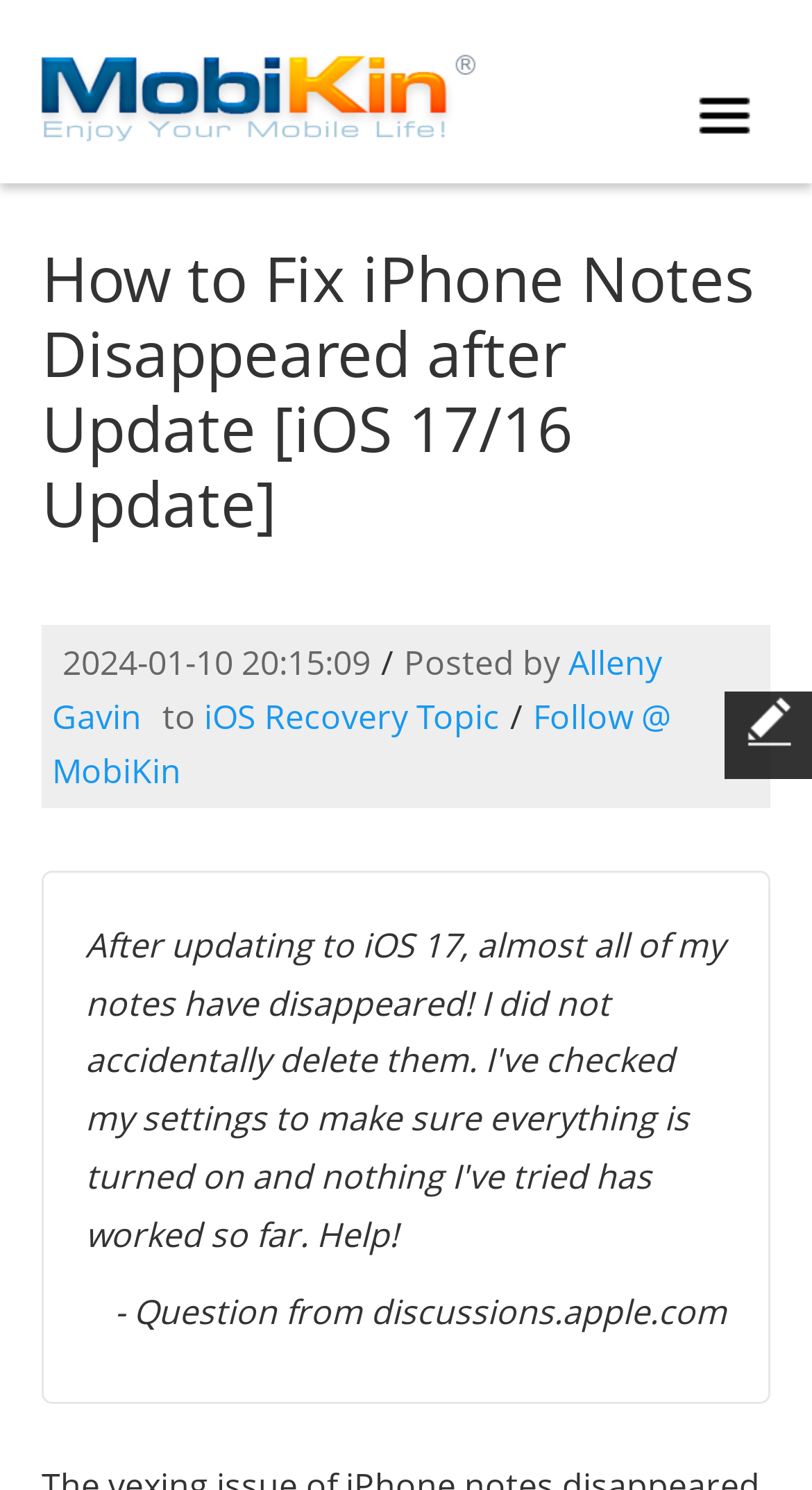What is the main title displayed on this webpage?

How to Fix iPhone Notes Disappeared after Update [iOS 17/16 Update]